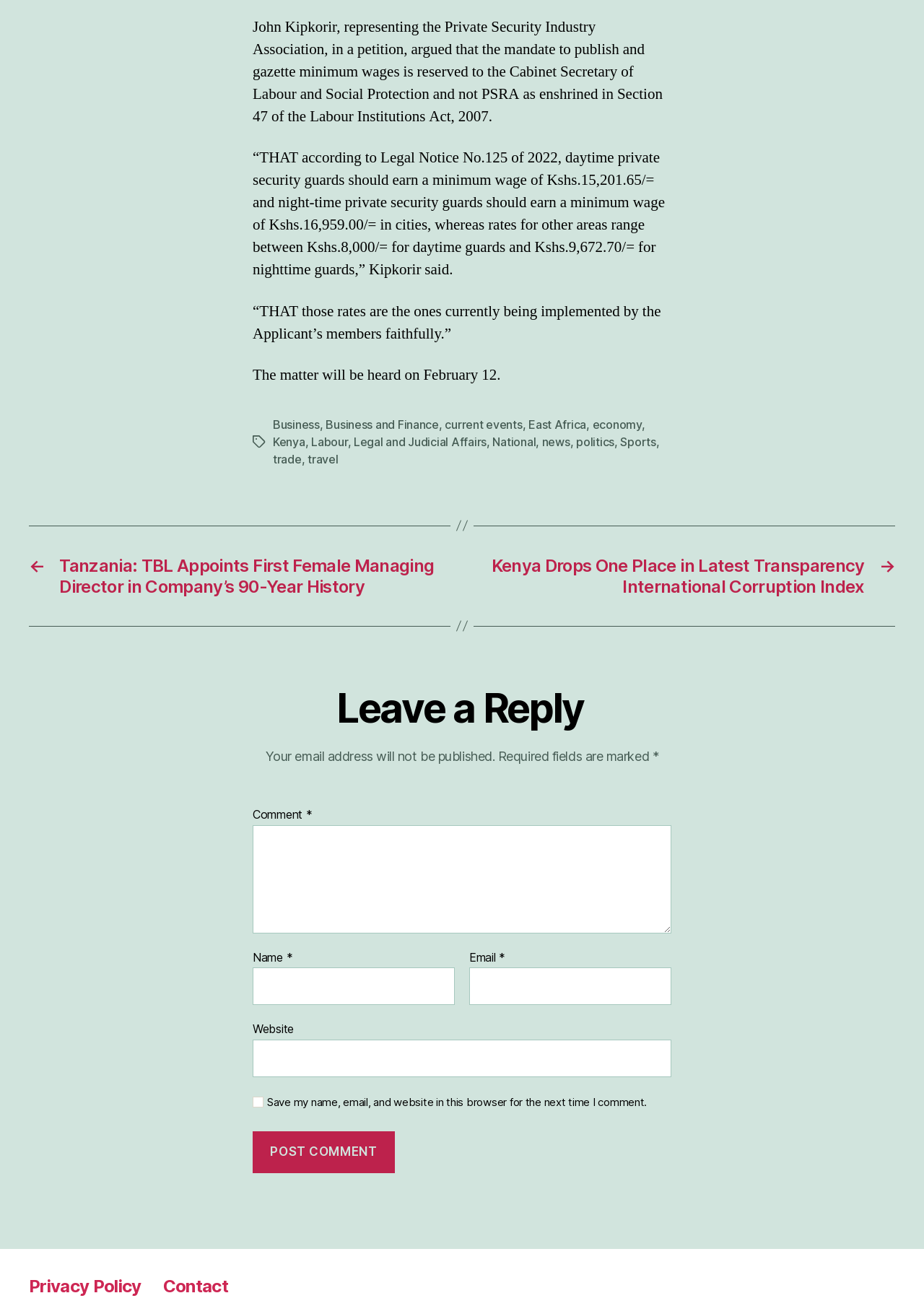What is the minimum wage for daytime private security guards in cities?
Please respond to the question with a detailed and thorough explanation.

According to the text, '“THAT according to Legal Notice No.125 of 2022, daytime private security guards should earn a minimum wage of Kshs.15,201.65/= and night-time private security guards should earn a minimum wage of Kshs.16,959.00/= in cities, whereas rates for other areas range between Kshs.8,000/= for daytime guards and Kshs.9,672.70/= for nighttime guards,” Kipkorir said.'